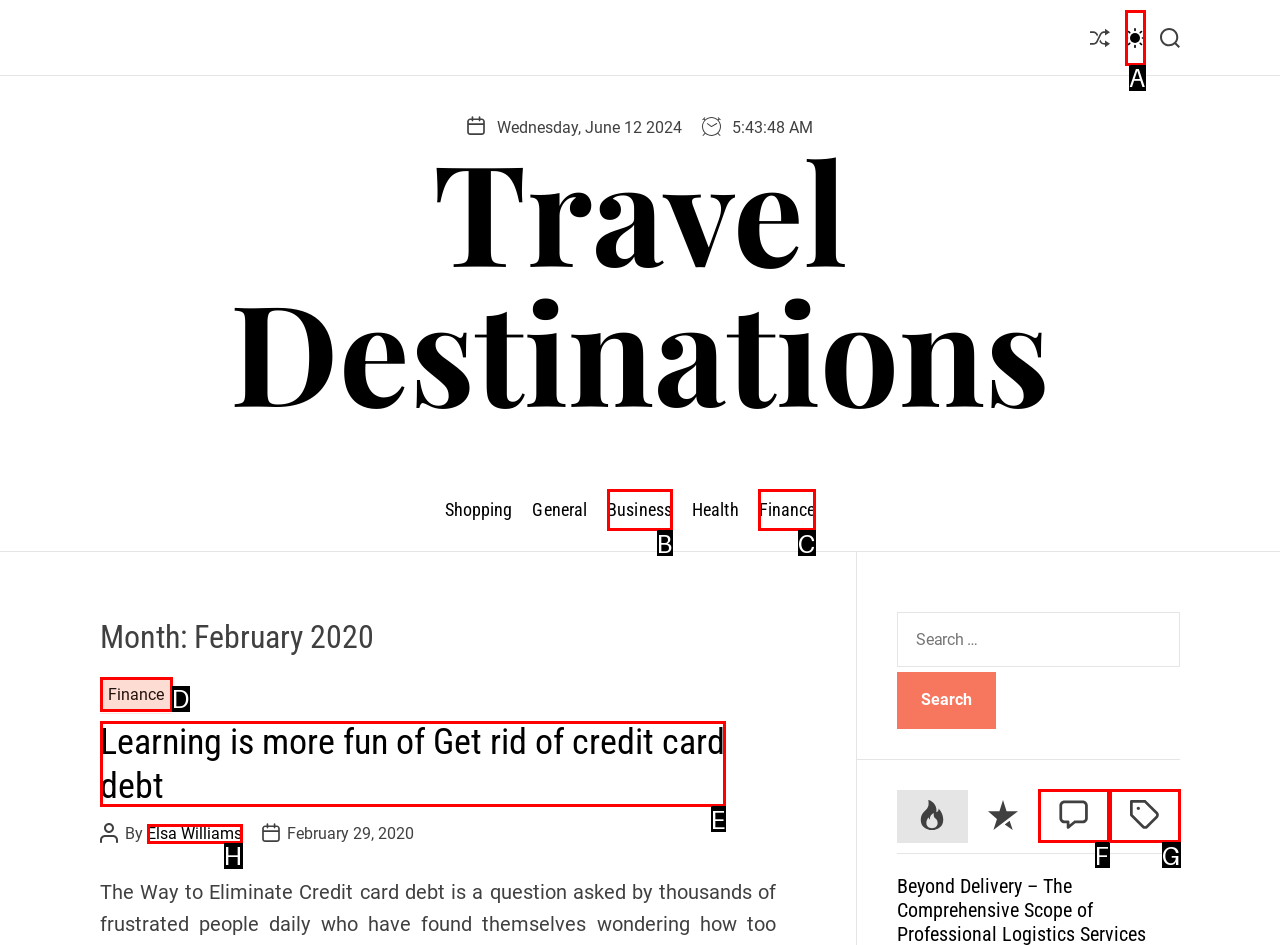Given the description: Switch color mode, select the HTML element that best matches it. Reply with the letter of your chosen option.

A